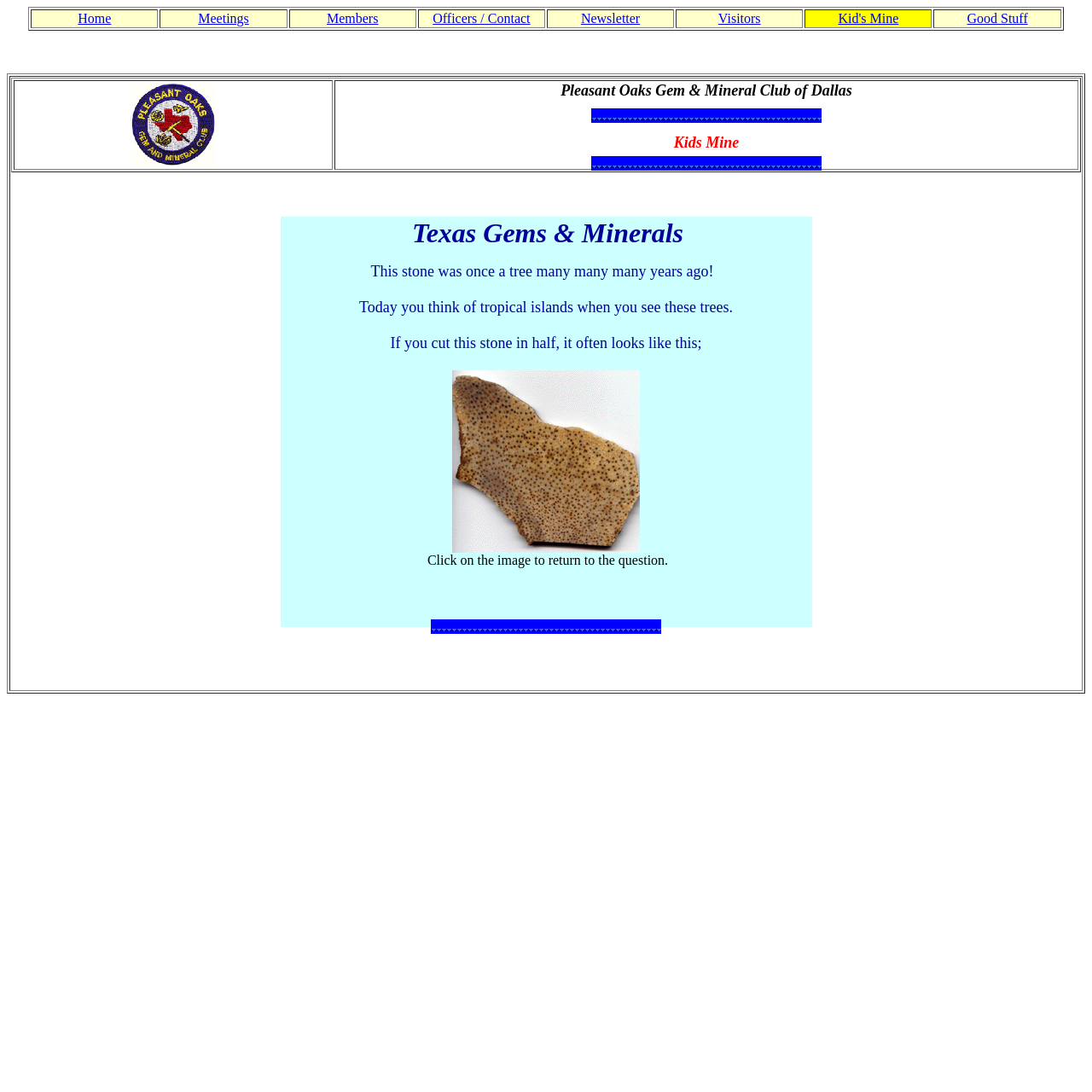Find the UI element described as: "Home" and predict its bounding box coordinates. Ensure the coordinates are four float numbers between 0 and 1, [left, top, right, bottom].

[0.071, 0.01, 0.102, 0.023]